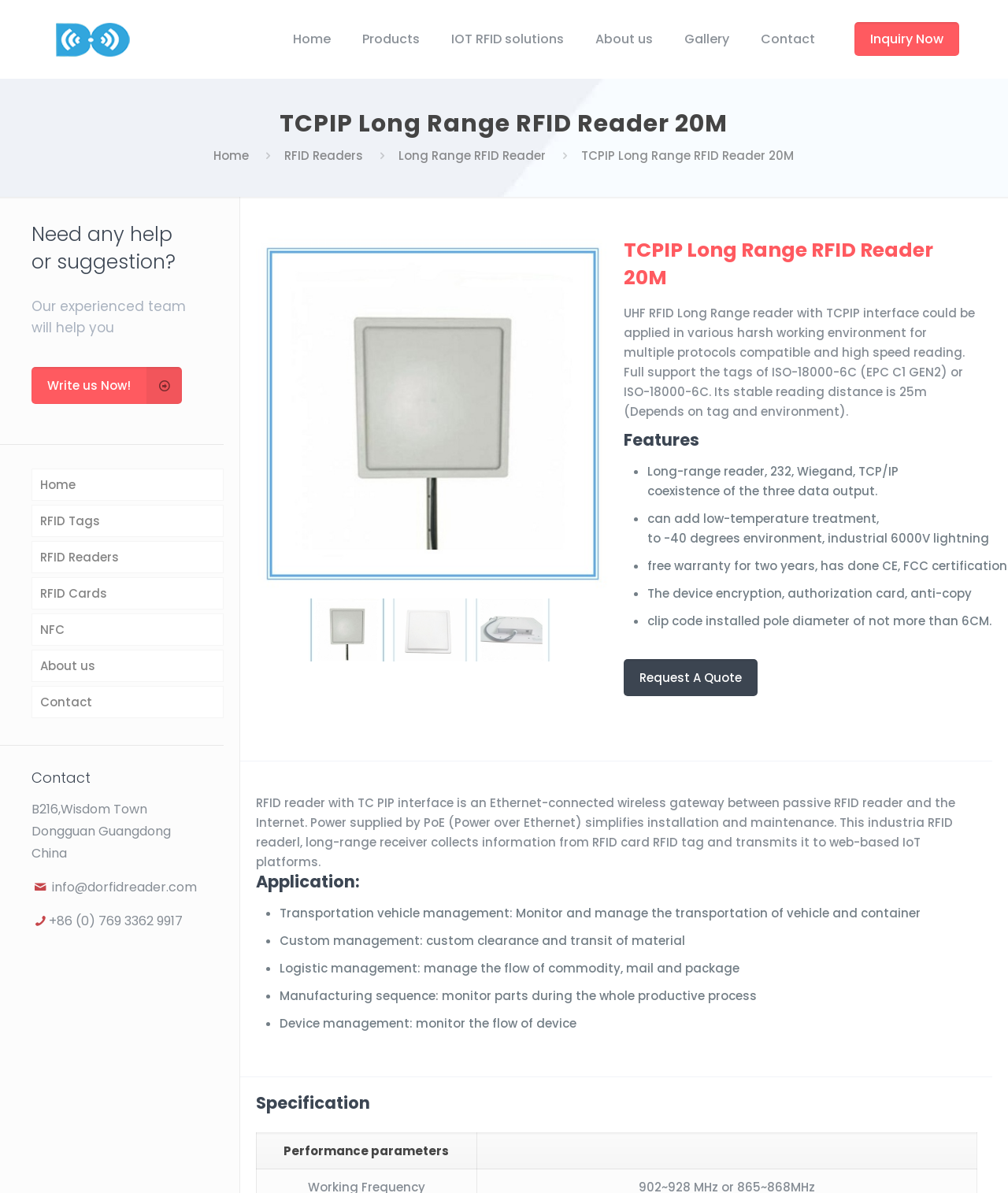What are the applications of this RFID reader?
Please provide a comprehensive answer based on the information in the image.

The section 'Application:' lists several applications of this RFID reader, including 'Transportation vehicle management', 'Custom management', 'Logistic management', 'Manufacturing sequence', and 'Device management'.